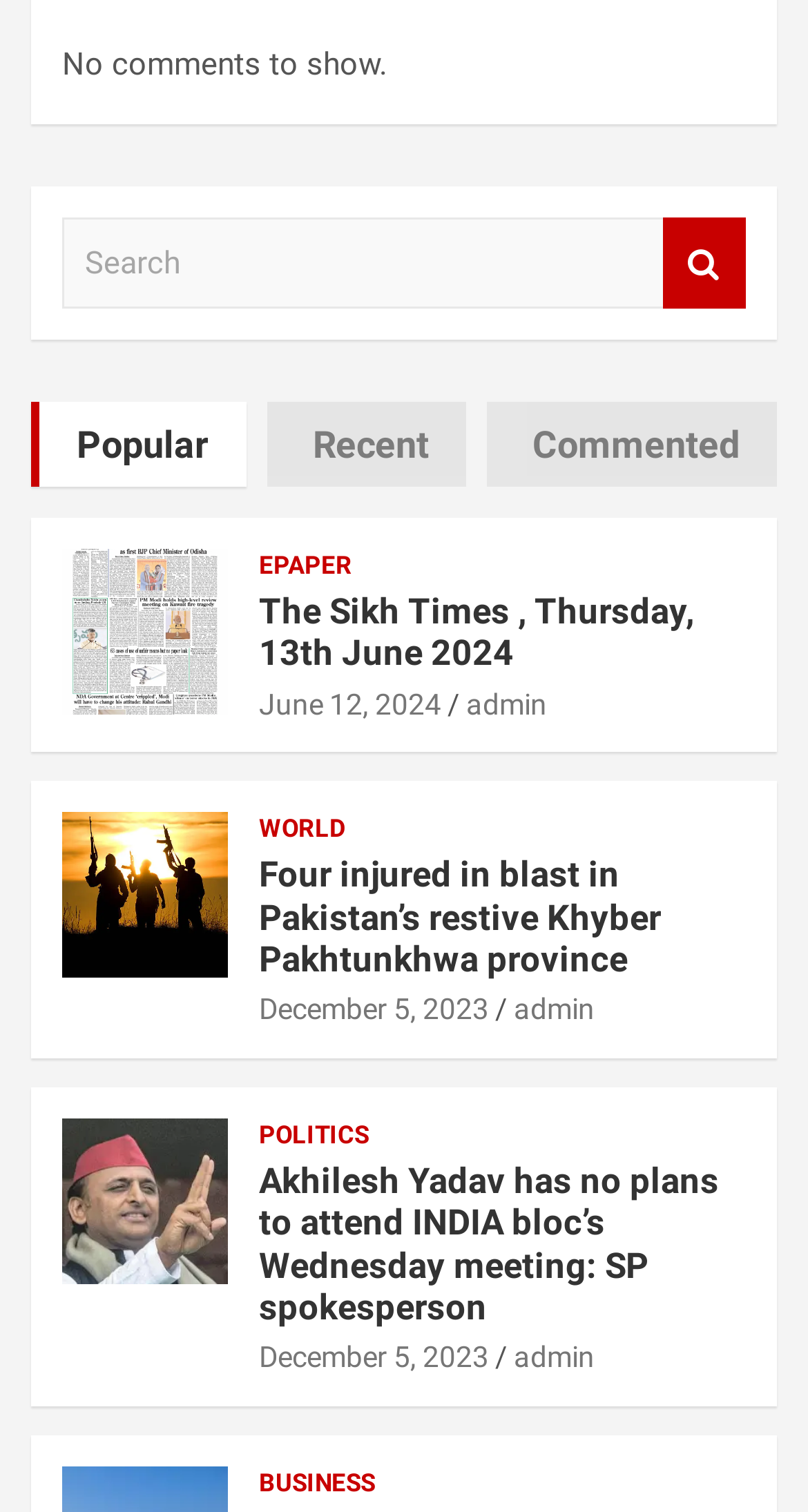Identify the bounding box coordinates of the region that needs to be clicked to carry out this instruction: "Go to the BUSINESS section". Provide these coordinates as four float numbers ranging from 0 to 1, i.e., [left, top, right, bottom].

[0.321, 0.97, 0.464, 0.993]